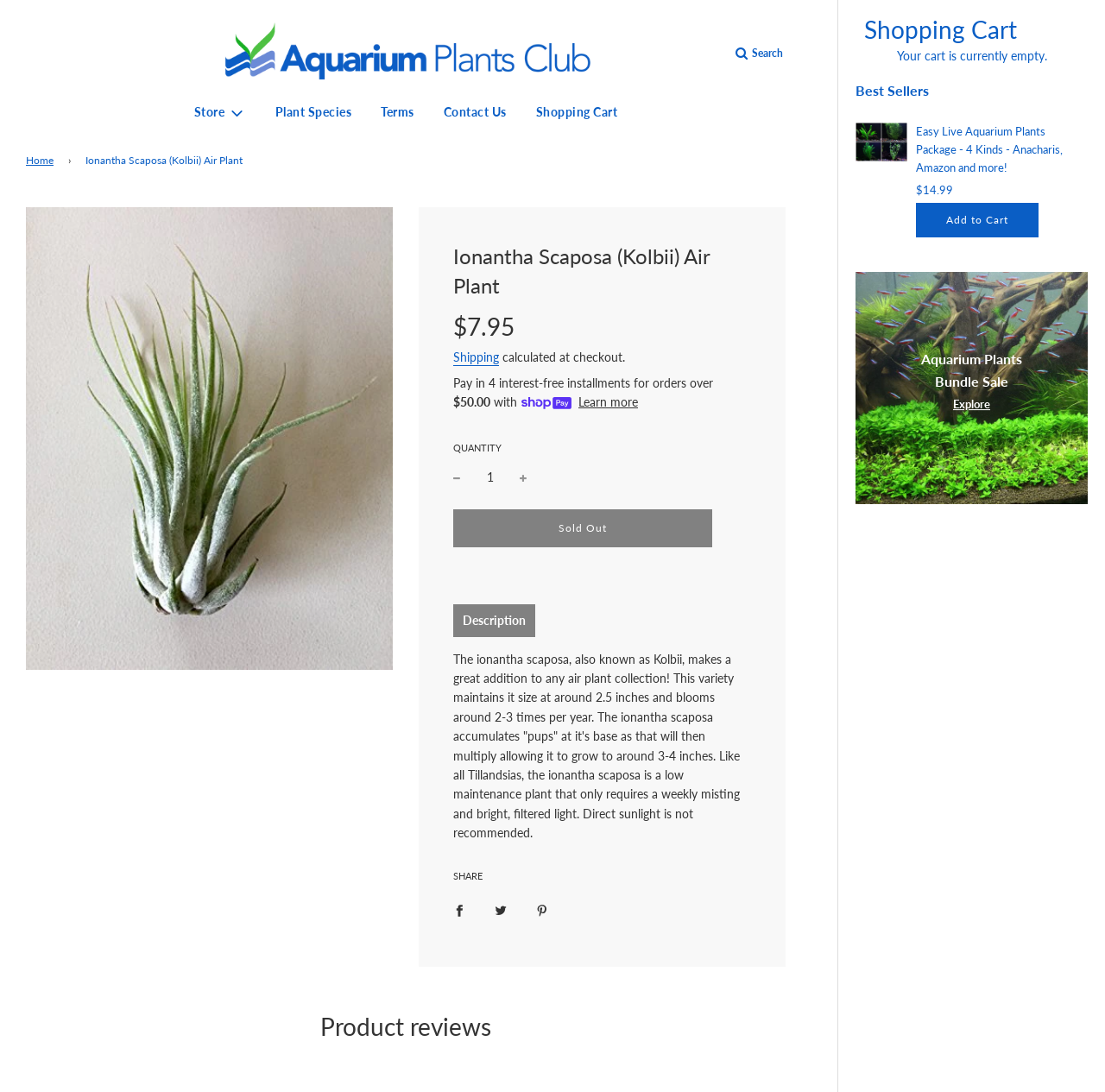Bounding box coordinates are given in the format (top-left x, top-left y, bottom-right x, bottom-right y). All values should be floating point numbers between 0 and 1. Provide the bounding box coordinate for the UI element described as: input value="1" aria-label="quantity" name="quantity" value="1"

[0.41, 0.425, 0.477, 0.45]